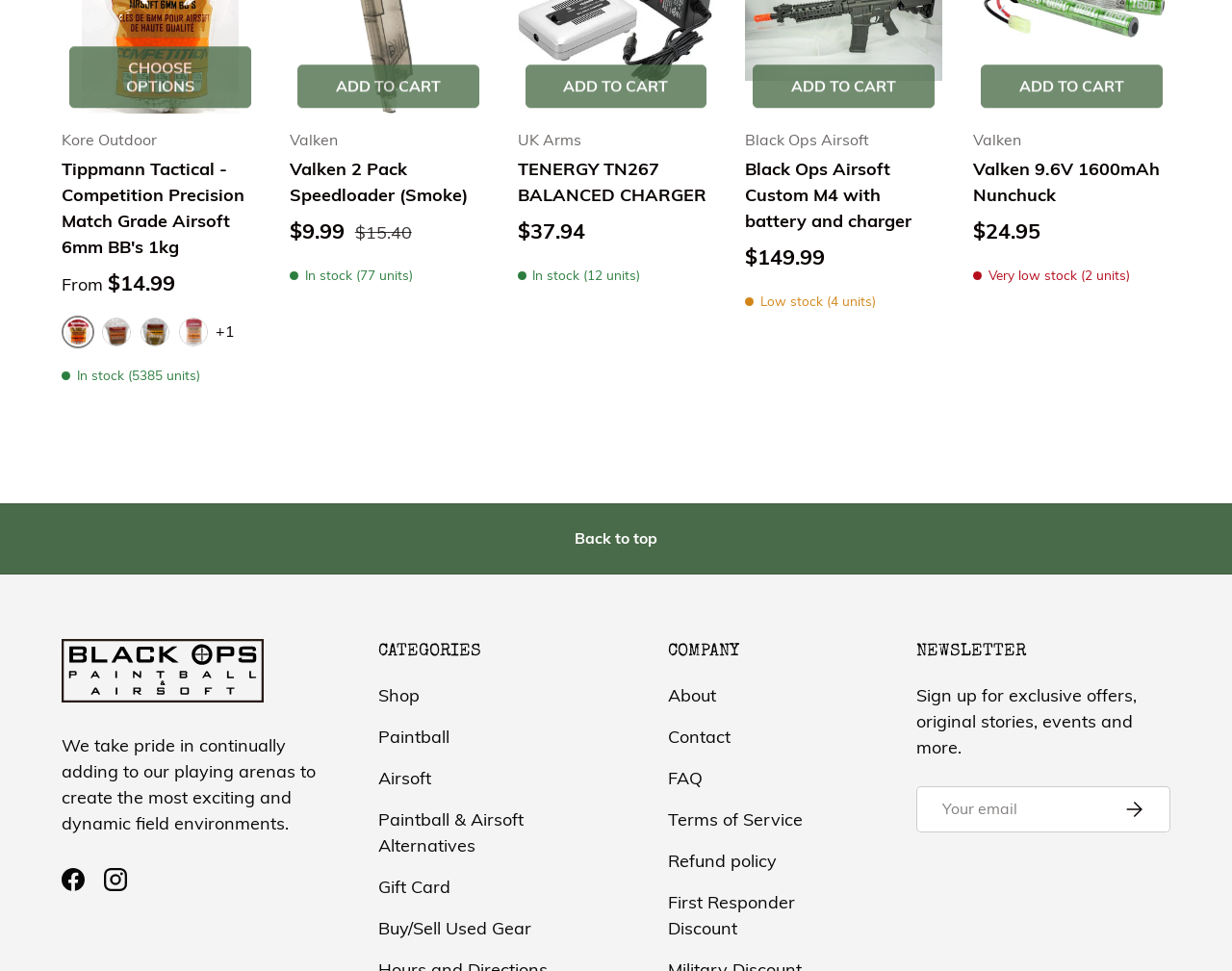Determine the bounding box coordinates for the clickable element to execute this instruction: "Add the Valken 2 Pack Speedloader to cart". Provide the coordinates as four float numbers between 0 and 1, i.e., [left, top, right, bottom].

[0.241, 0.074, 0.389, 0.119]